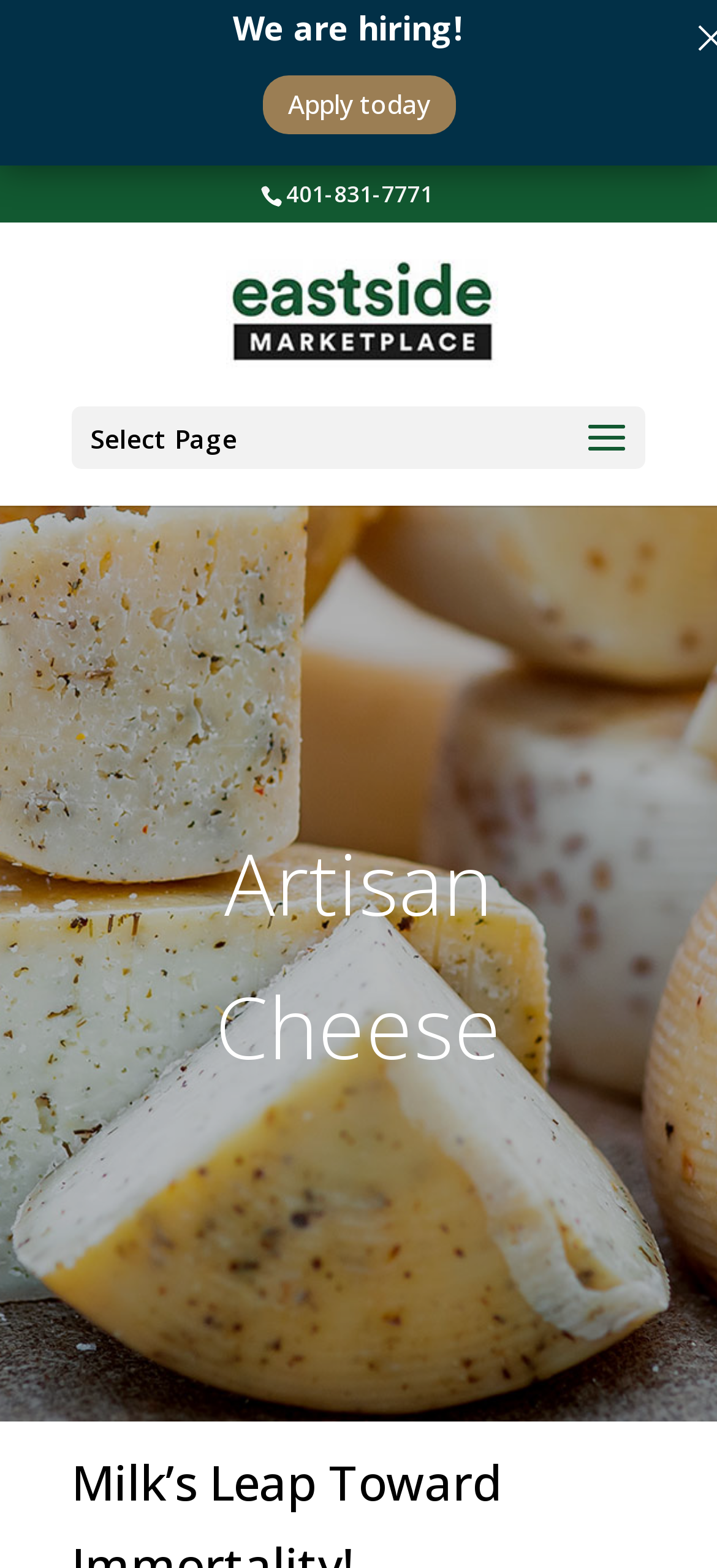Using the image as a reference, answer the following question in as much detail as possible:
What is the main category of products sold?

I found the main category of products sold by looking at the heading element with the bounding box coordinates [0.206, 0.517, 0.794, 0.712], which contains the text 'Artisan Cheese'.